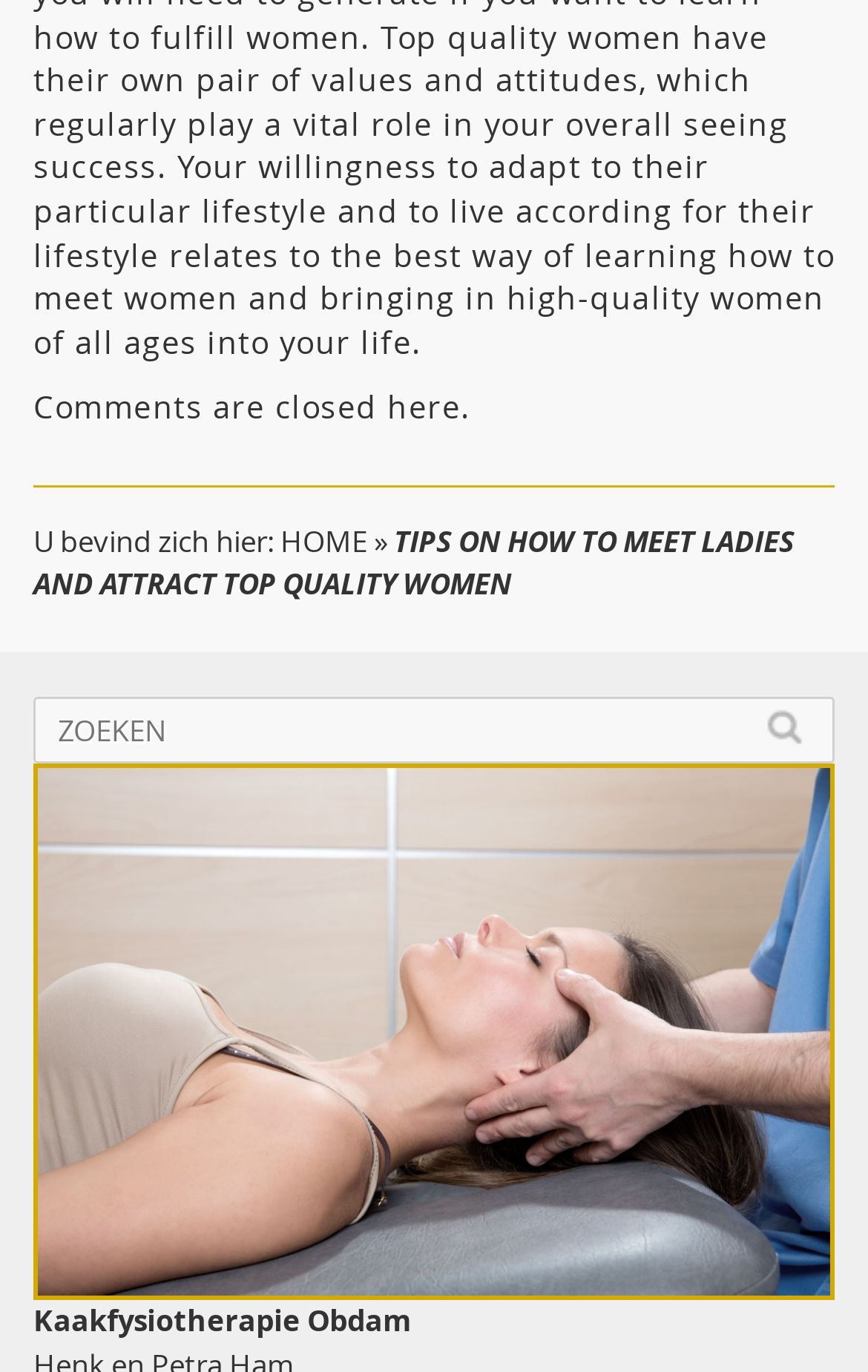Find the bounding box of the web element that fits this description: "Search".

[0.872, 0.511, 0.936, 0.551]